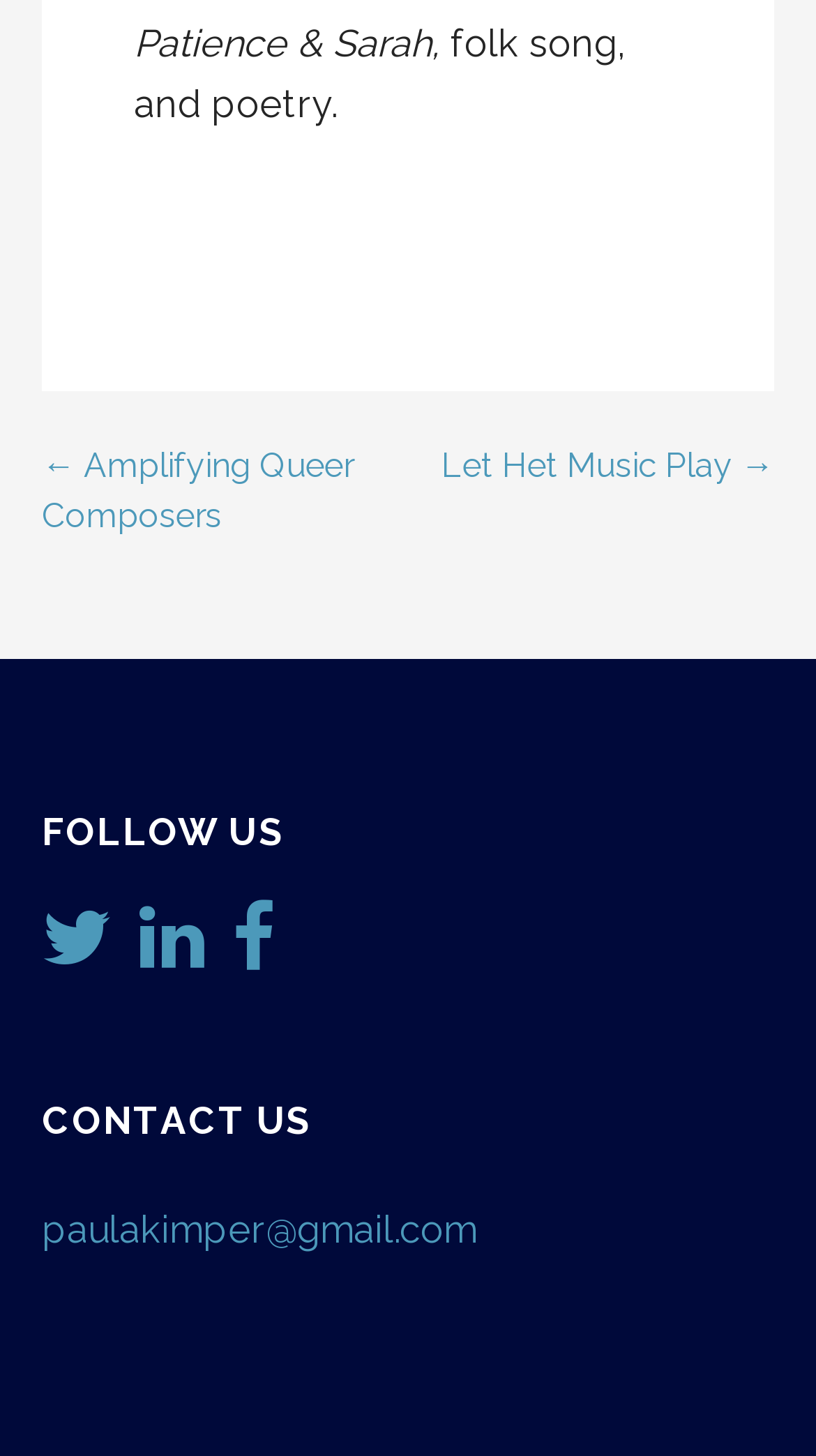Answer the question using only a single word or phrase: 
How many navigation links are there?

2